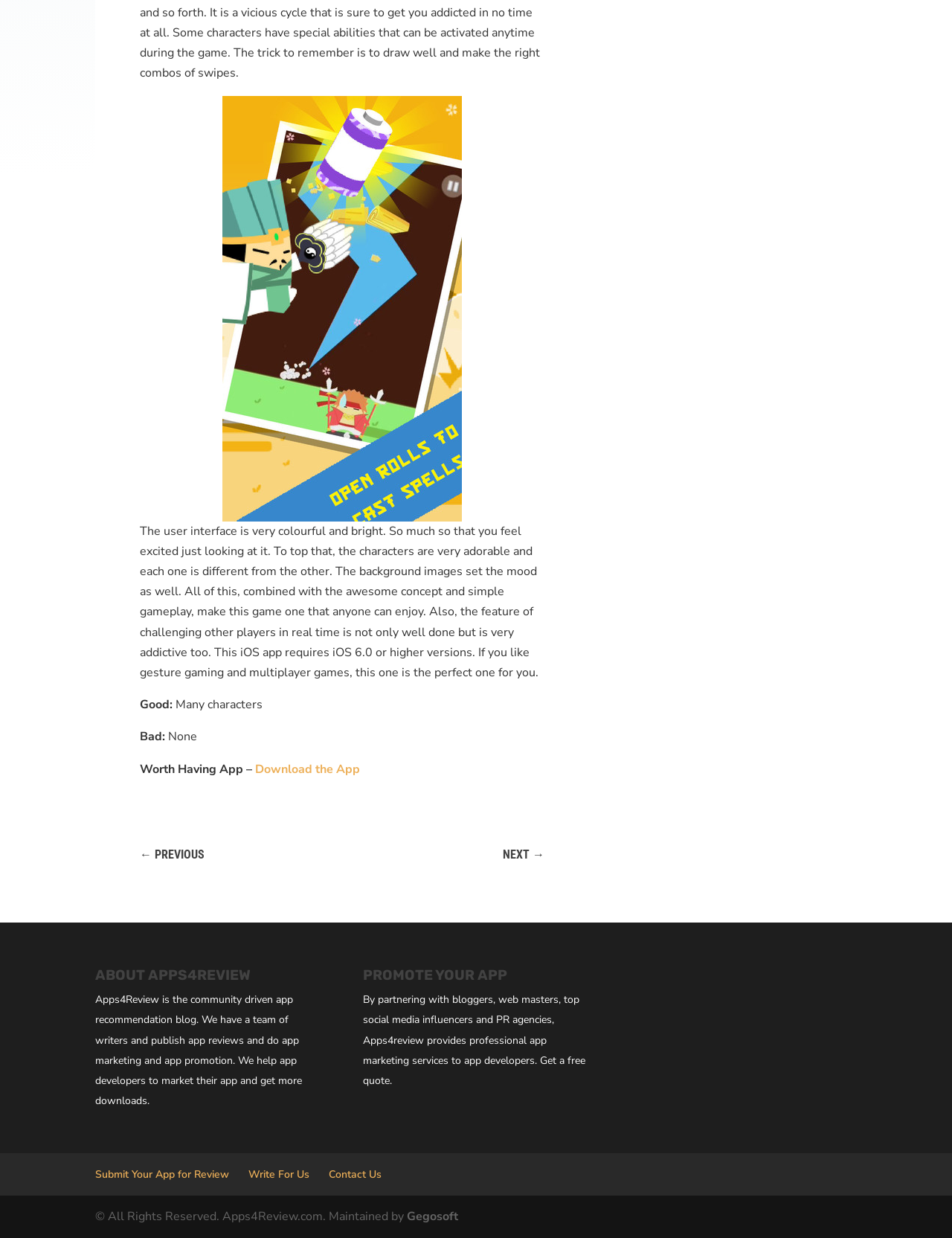From the given element description: "Gegosoft", find the bounding box for the UI element. Provide the coordinates as four float numbers between 0 and 1, in the order [left, top, right, bottom].

[0.427, 0.976, 0.481, 0.989]